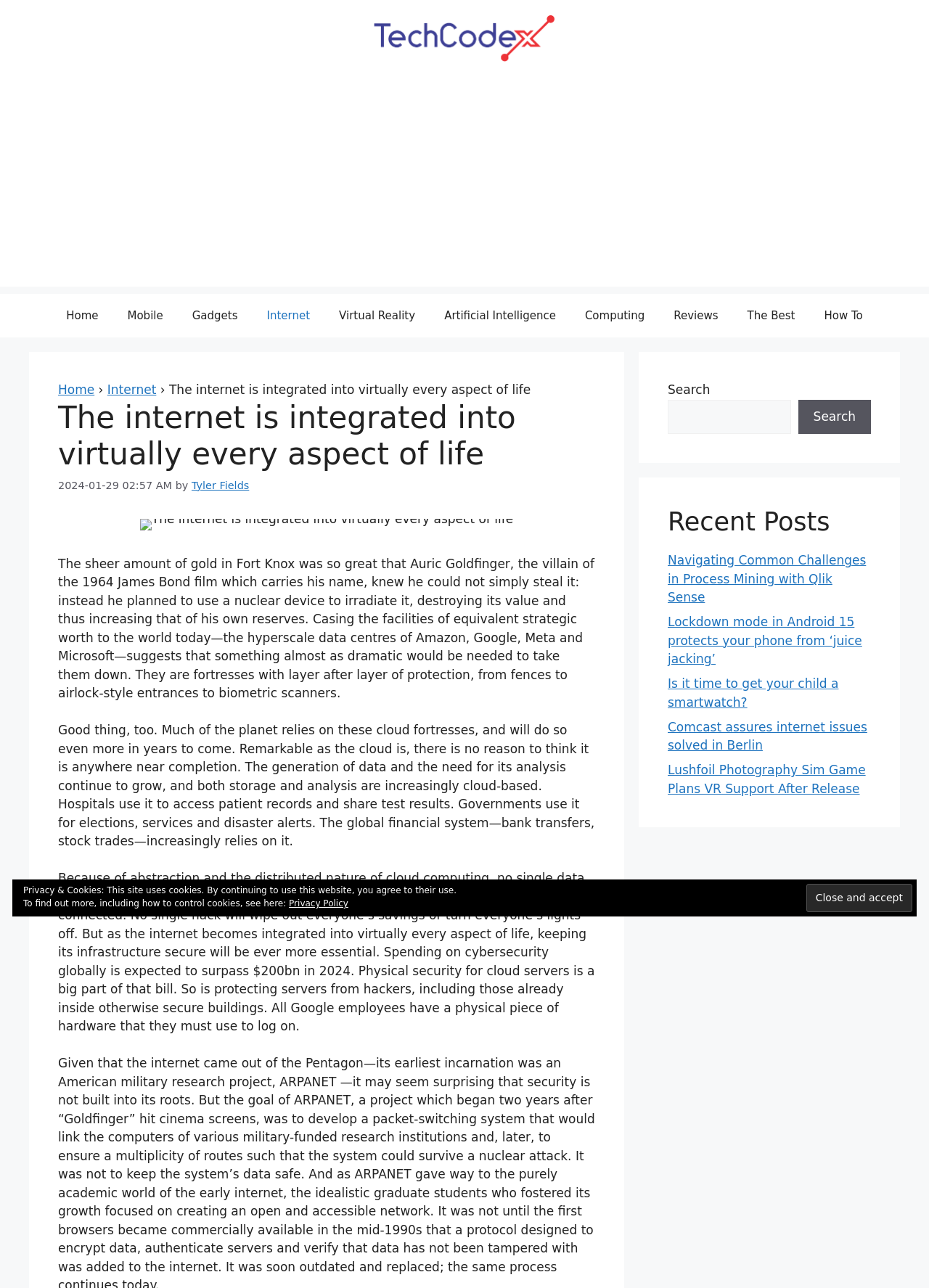Find the bounding box of the UI element described as follows: "Internet".

[0.271, 0.228, 0.349, 0.262]